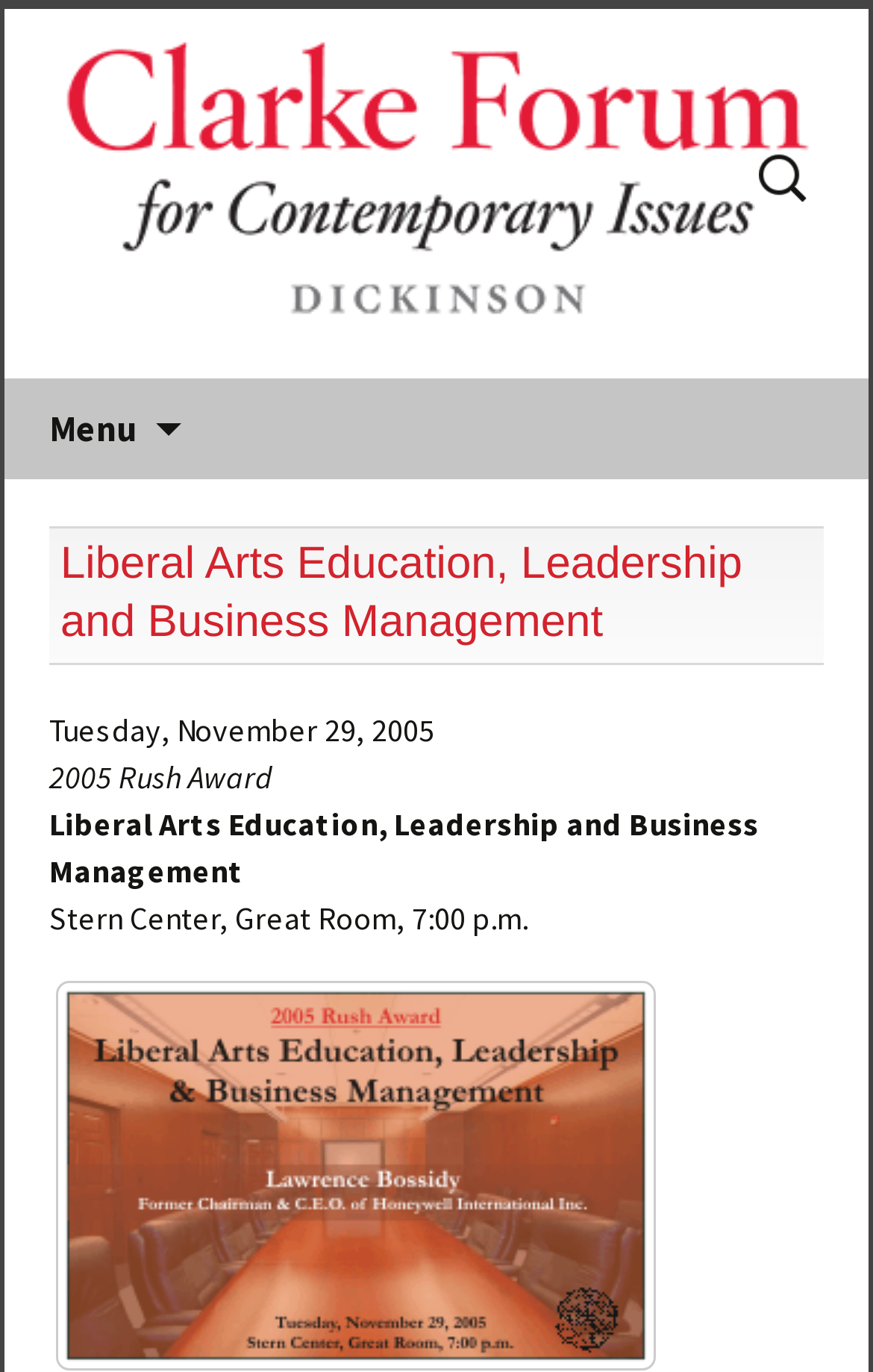Provide your answer in one word or a succinct phrase for the question: 
What is the date of the event?

Tuesday, November 29, 2005